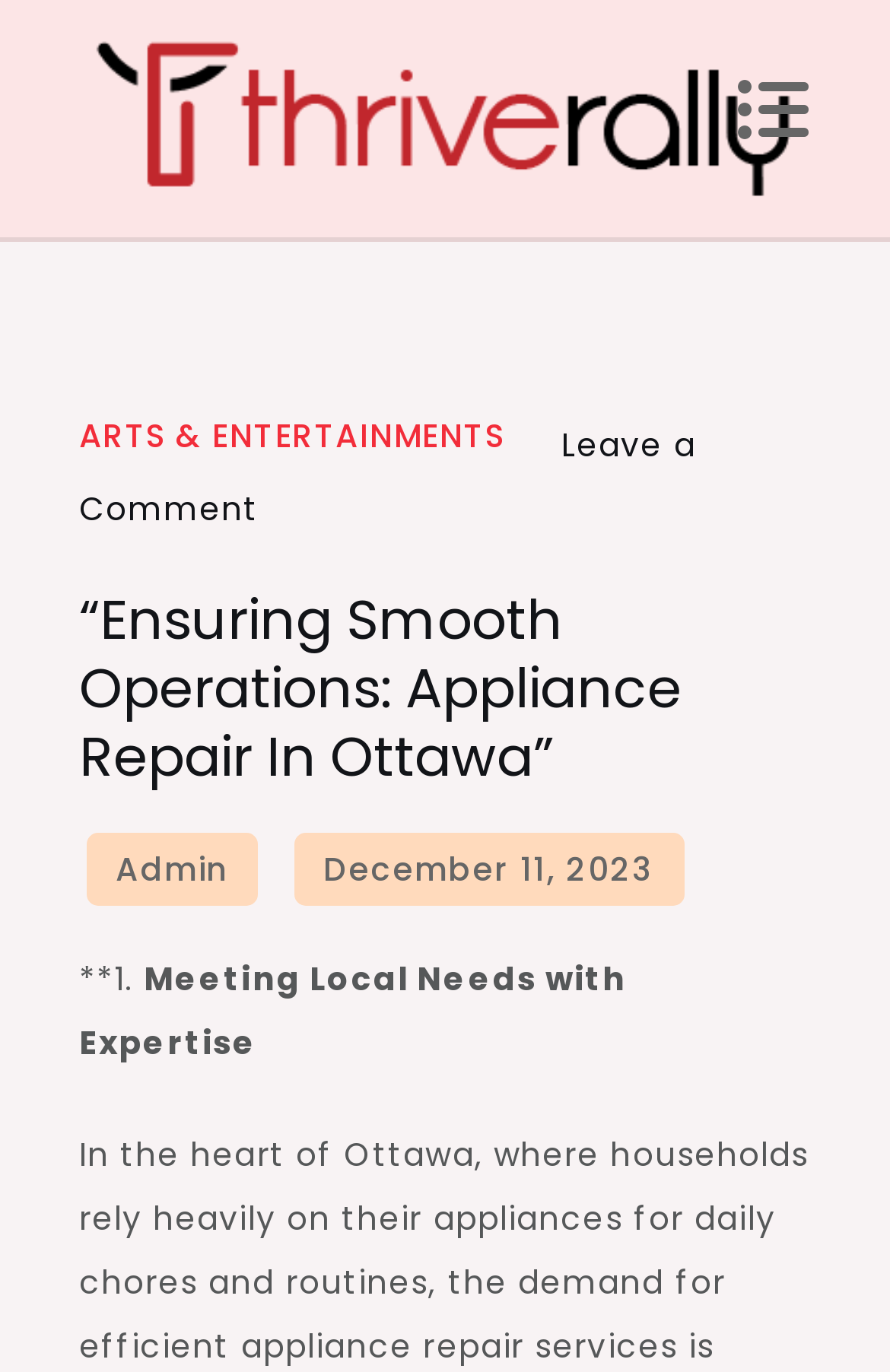With reference to the screenshot, provide a detailed response to the question below:
What is the category of the article?

I determined the category of the article by examining the link element with the text 'ARTS & ENTERTAINMENTS' at coordinates [0.088, 0.301, 0.567, 0.336]. This indicates that the article belongs to the ARTS & ENTERTAINMENTS category.